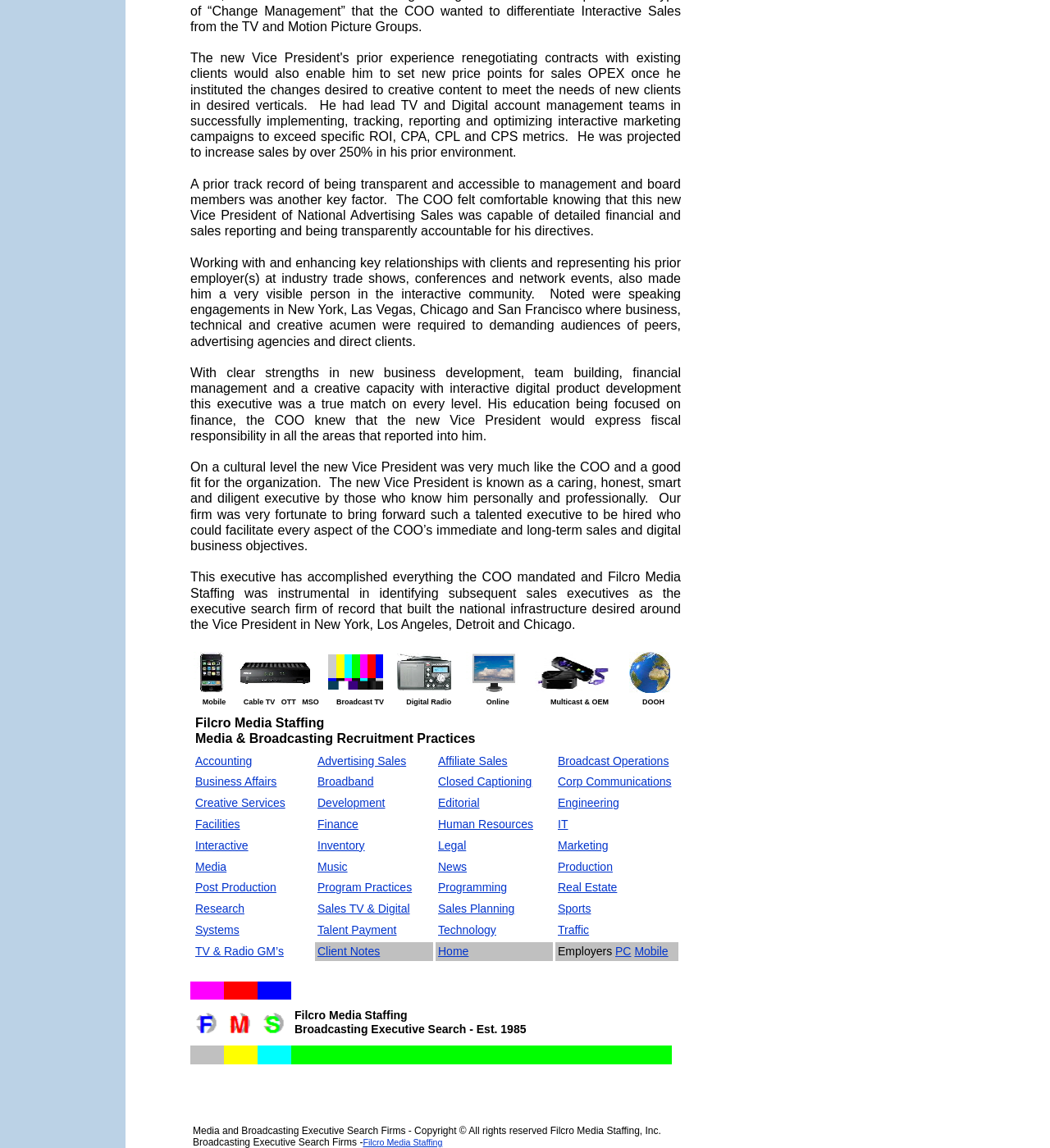Show the bounding box coordinates for the HTML element described as: "Business Affairs".

[0.186, 0.675, 0.264, 0.687]